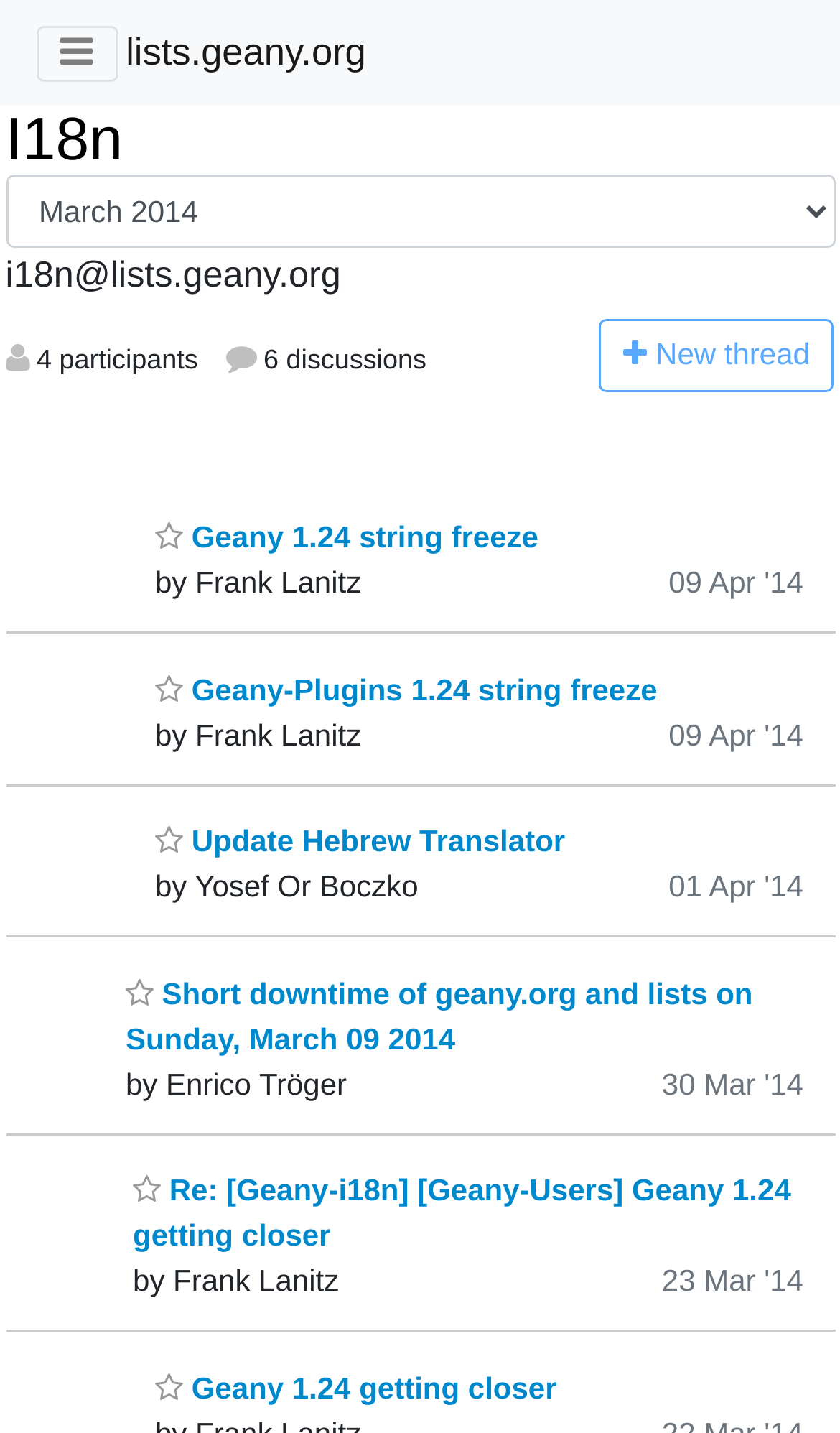Extract the main title from the webpage.

I18n
----- 2024 -----
May 2024
April 2024
March 2024
February 2024
January 2024
----- 2023 -----
December 2023
November 2023
October 2023
September 2023
August 2023
July 2023
June 2023
May 2023
April 2023
March 2023
February 2023
January 2023
----- 2022 -----
December 2022
November 2022
October 2022
September 2022
August 2022
July 2022
June 2022
May 2022
April 2022
March 2022
February 2022
January 2022
----- 2021 -----
December 2021
November 2021
October 2021
September 2021
August 2021
July 2021
June 2021
May 2021
April 2021
March 2021
February 2021
January 2021
----- 2020 -----
December 2020
November 2020
October 2020
September 2020
August 2020
July 2020
June 2020
May 2020
April 2020
March 2020
February 2020
January 2020
----- 2019 -----
December 2019
November 2019
October 2019
September 2019
August 2019
July 2019
June 2019
May 2019
April 2019
March 2019
February 2019
January 2019
----- 2018 -----
December 2018
November 2018
October 2018
September 2018
August 2018
July 2018
June 2018
May 2018
April 2018
March 2018
February 2018
January 2018
----- 2017 -----
December 2017
November 2017
October 2017
September 2017
August 2017
July 2017
June 2017
May 2017
April 2017
March 2017
February 2017
January 2017
----- 2016 -----
December 2016
November 2016
October 2016
September 2016
August 2016
July 2016
June 2016
May 2016
April 2016
March 2016
February 2016
January 2016
----- 2015 -----
December 2015
November 2015
October 2015
September 2015
August 2015
July 2015
June 2015
May 2015
April 2015
March 2015
February 2015
January 2015
----- 2014 -----
December 2014
November 2014
October 2014
September 2014
August 2014
July 2014
June 2014
May 2014
April 2014
March 2014
February 2014
January 2014
----- 2013 -----
December 2013
November 2013
October 2013
September 2013
August 2013
July 2013
June 2013
May 2013
April 2013
March 2013
February 2013
January 2013
----- 2012 -----
December 2012
November 2012
October 2012
September 2012
August 2012
July 2012
June 2012
May 2012
April 2012
March 2012
February 2012
January 2012
----- 2011 -----
December 2011
November 2011
October 2011
September 2011
August 2011
July 2011
June 2011
May 2011
April 2011
March 2011
February 2011
January 2011
----- 2010 -----
December 2010
November 2010
October 2010
September 2010
August 2010
July 2010
June 2010
May 2010
April 2010
March 2010
February 2010
January 2010
----- 2009 -----
December 2009
November 2009
October 2009
September 2009
August 2009
July 2009
June 2009
May 2009
April 2009
March 2009
February 2009
January 2009
----- 2008 -----
December 2008
November 2008
October 2008
September 2008
August 2008
July 2008
June 2008
May 2008
April 2008
March 2008
February 2008
January 2008
----- 2007 -----
December 2007
November 2007
October 2007
September 2007
August 2007
July 2007
June 2007
May 2007
April 2007
March 2007
February 2007